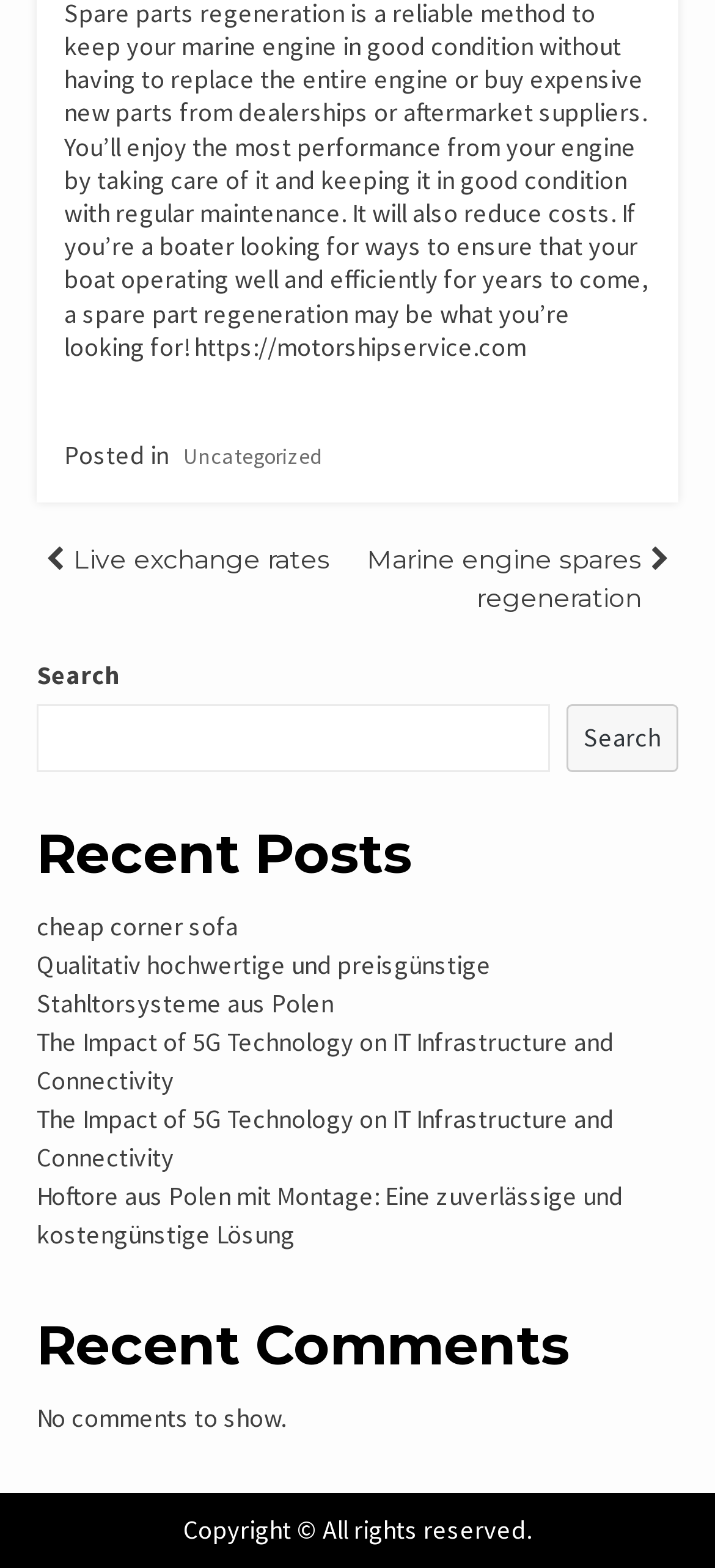How many recent posts are listed?
Please answer the question with a detailed and comprehensive explanation.

The recent posts section lists five links to different posts, including 'cheap corner sofa', 'Qualitativ hochwertige und preisgünstige Stahltorsysteme aus Polen', and three others.